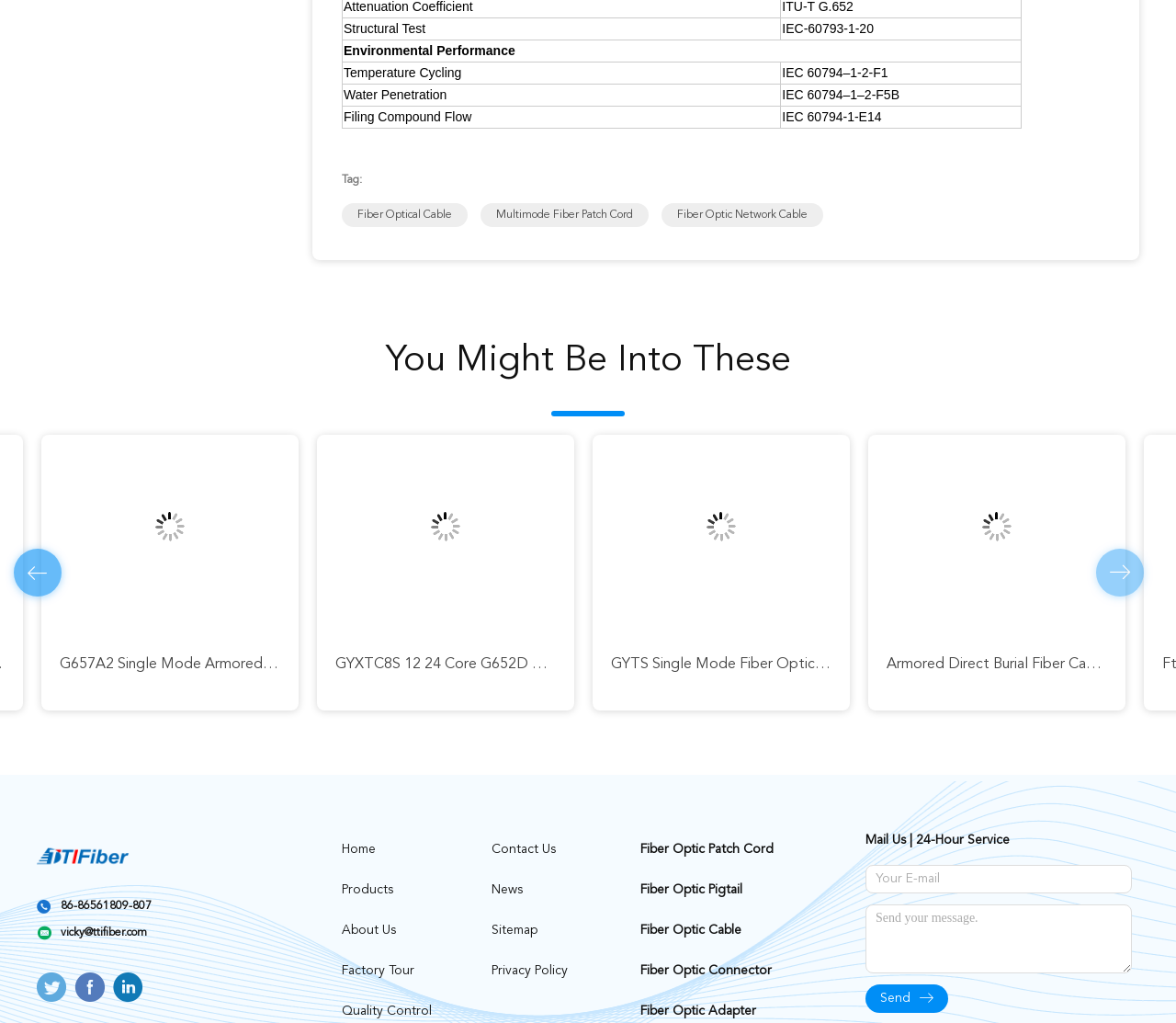How many links are there in the 'You Might Be Into These' section?
Give a single word or phrase answer based on the content of the image.

4